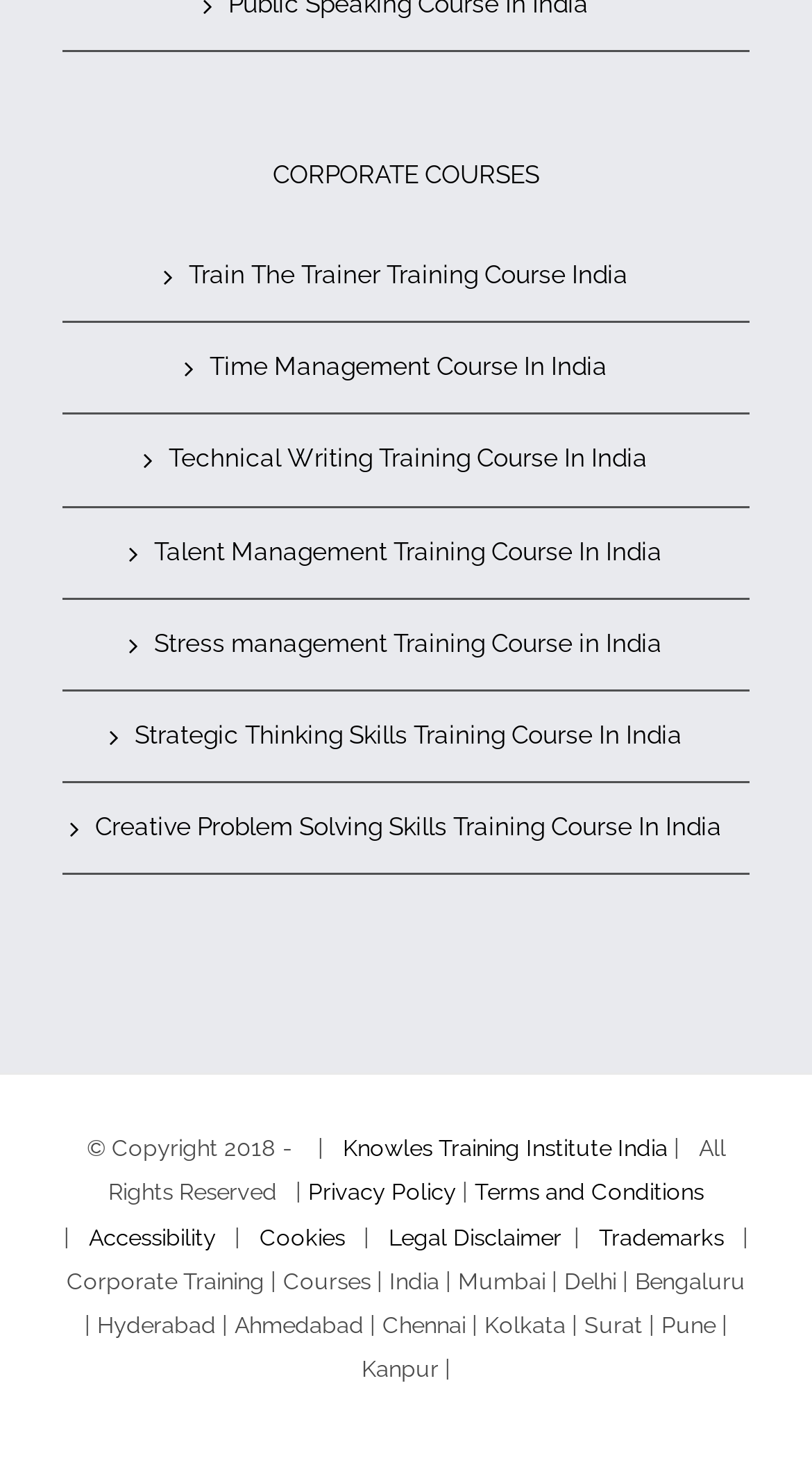Please determine the bounding box coordinates of the element's region to click for the following instruction: "Click on Terms and Conditions".

[0.585, 0.8, 0.867, 0.819]